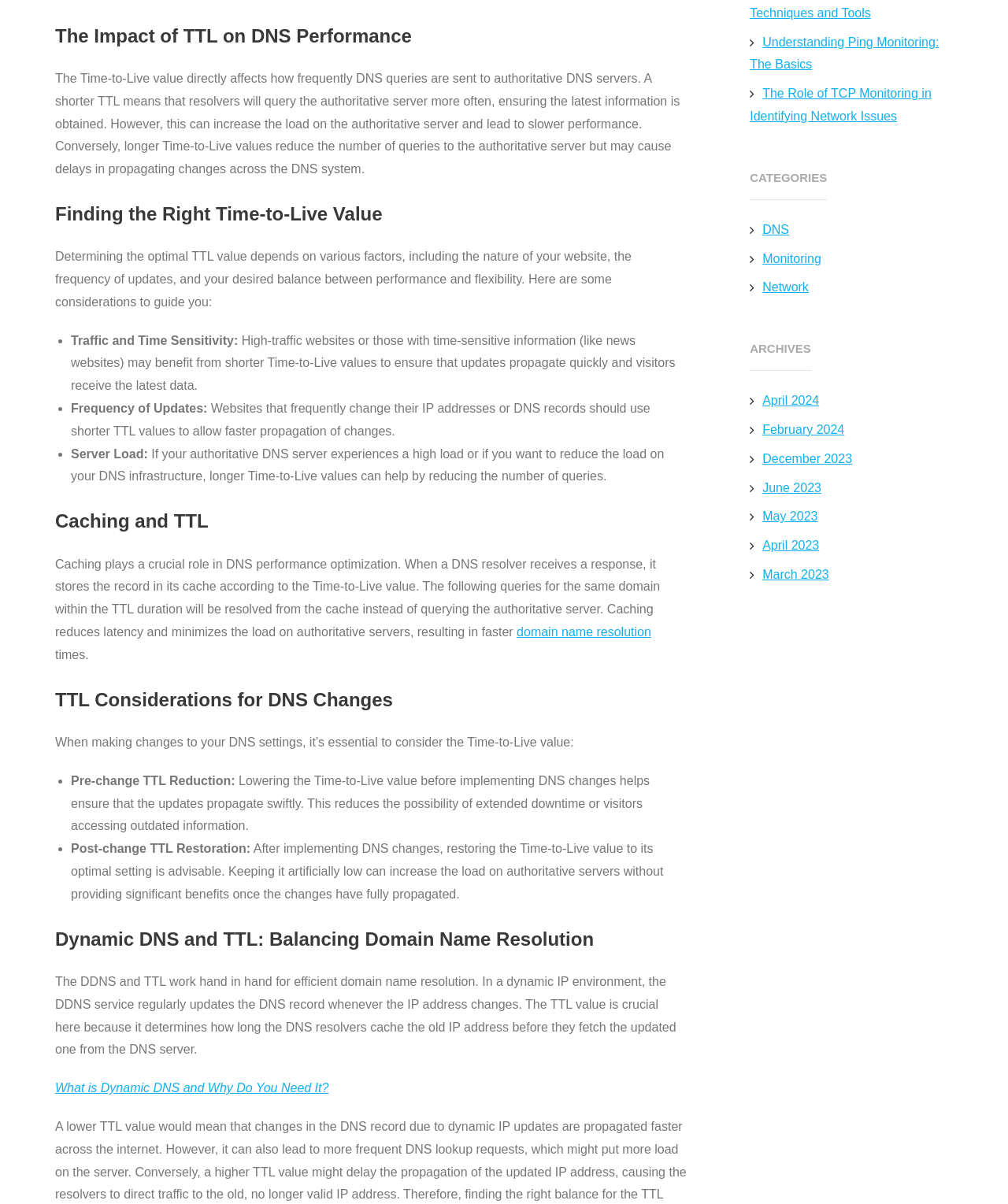Find the bounding box coordinates for the HTML element described in this sentence: "domain name resolution". Provide the coordinates as four float numbers between 0 and 1, in the format [left, top, right, bottom].

[0.513, 0.519, 0.646, 0.53]